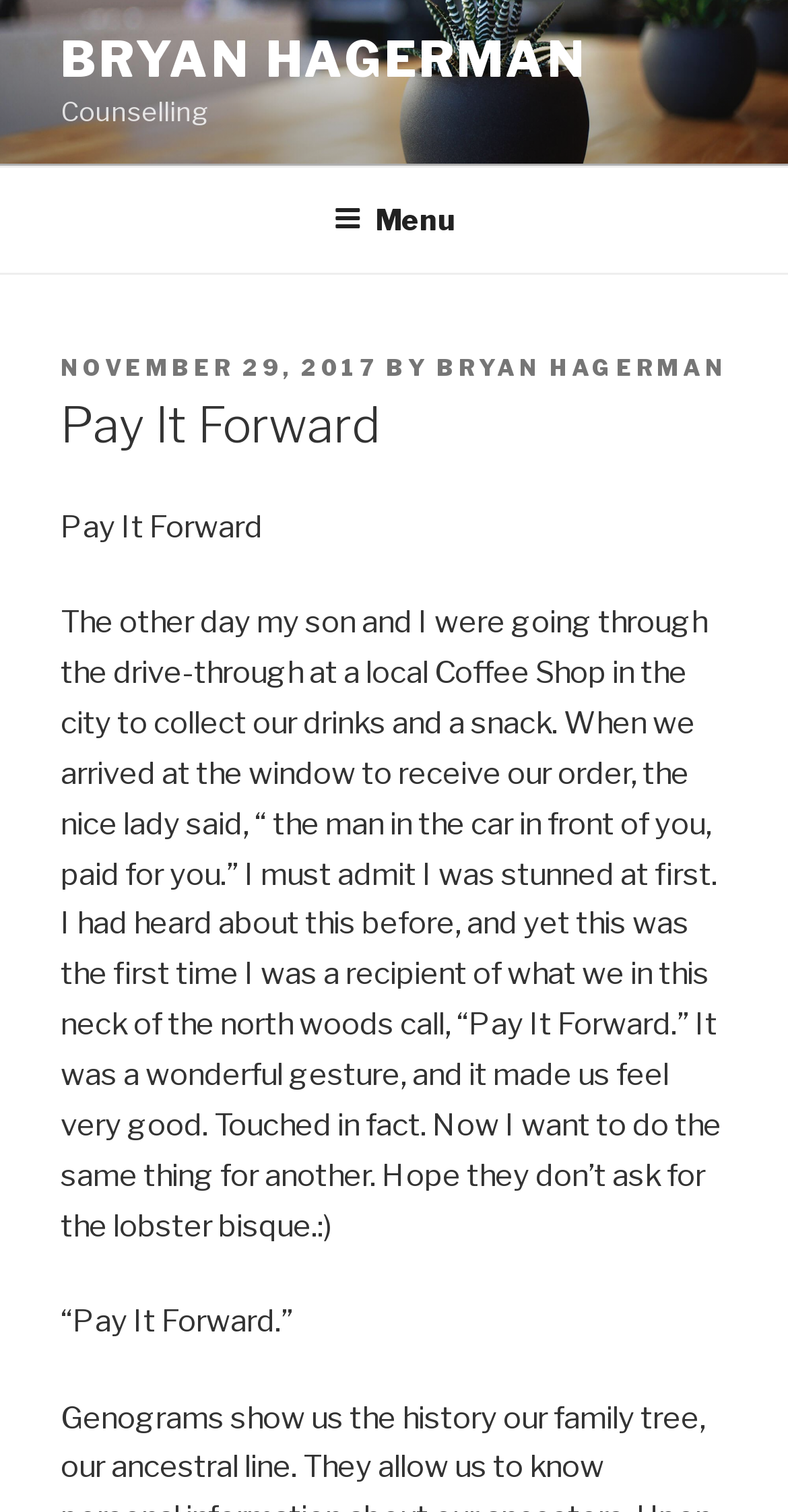What is the author's feeling after receiving the act of kindness?
Using the image as a reference, answer the question with a short word or phrase.

Touched